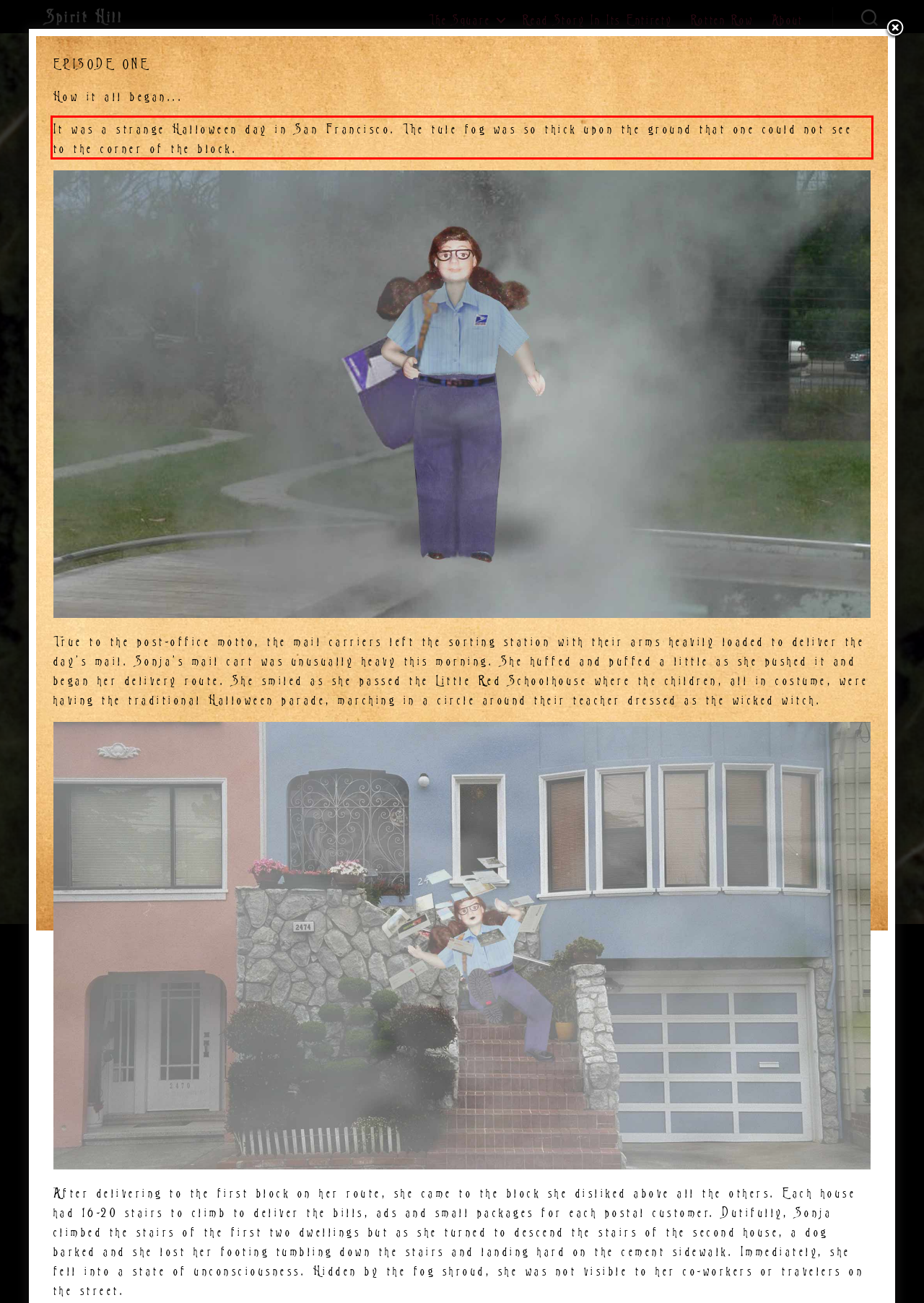Please examine the screenshot of the webpage and read the text present within the red rectangle bounding box.

It was a strange Halloween day in San Francisco. The tule fog was so thick upon the ground that one could not see to the corner of the block.